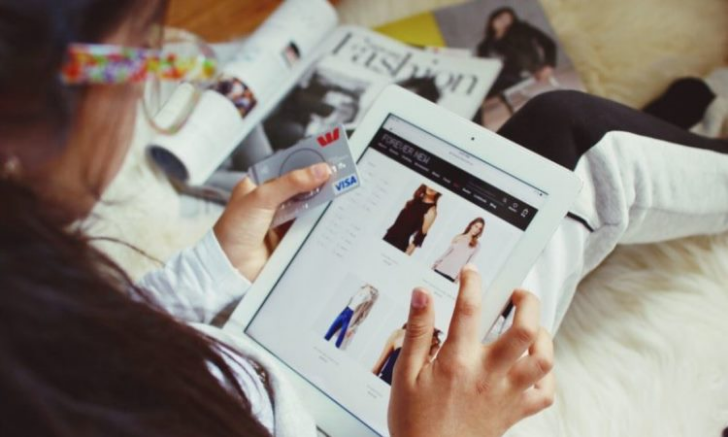Based on the image, provide a detailed and complete answer to the question: 
What is displayed on the iPad screen?

The iPad screen is displaying an array of fashionable clothing options, including stylish tops and pants, reflecting the latest trends, which suggests that the person is browsing an online shopping platform.